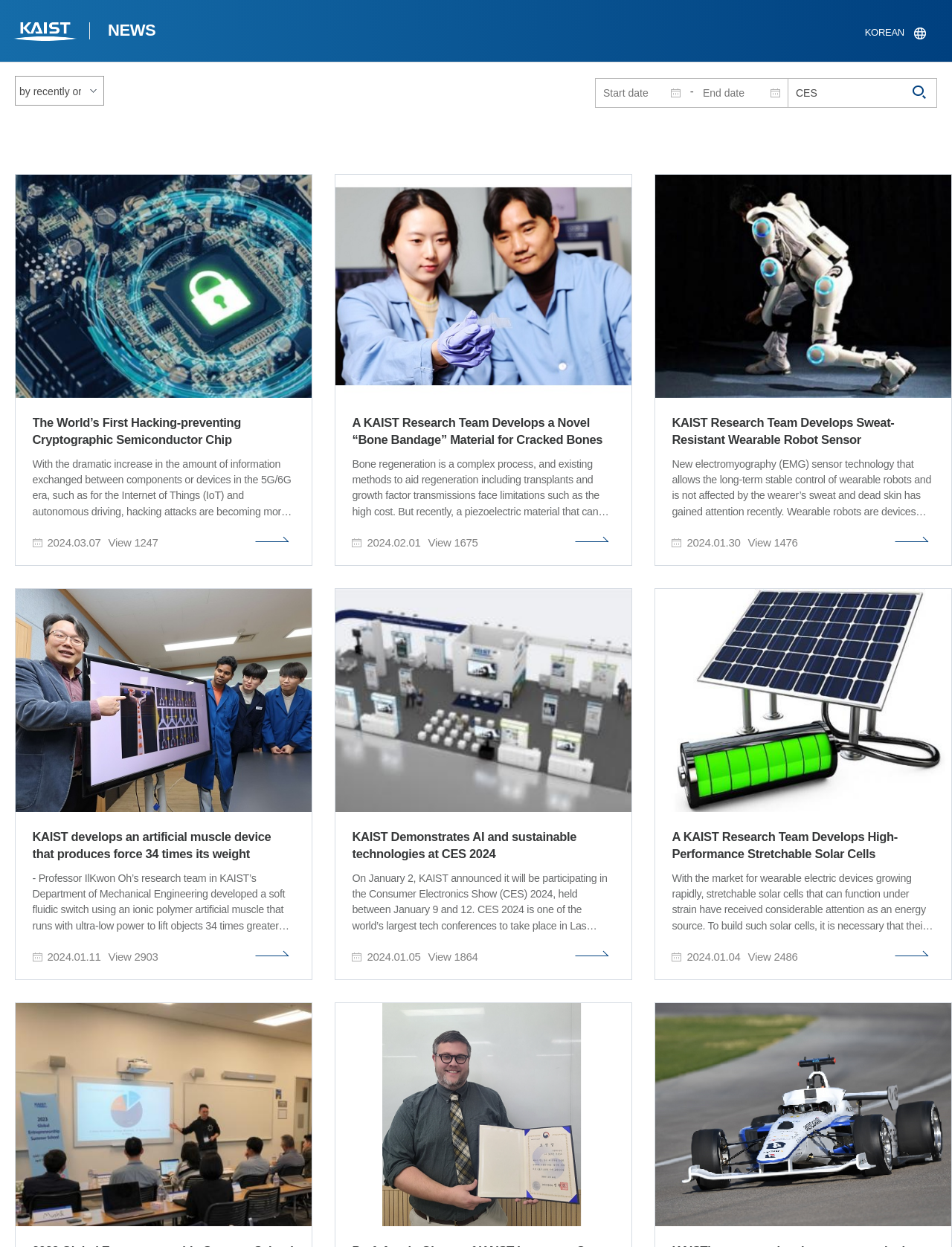Provide the bounding box coordinates of the section that needs to be clicked to accomplish the following instruction: "Read the news about hacking-preventing cryptographic semiconductor chip."

[0.016, 0.139, 0.328, 0.454]